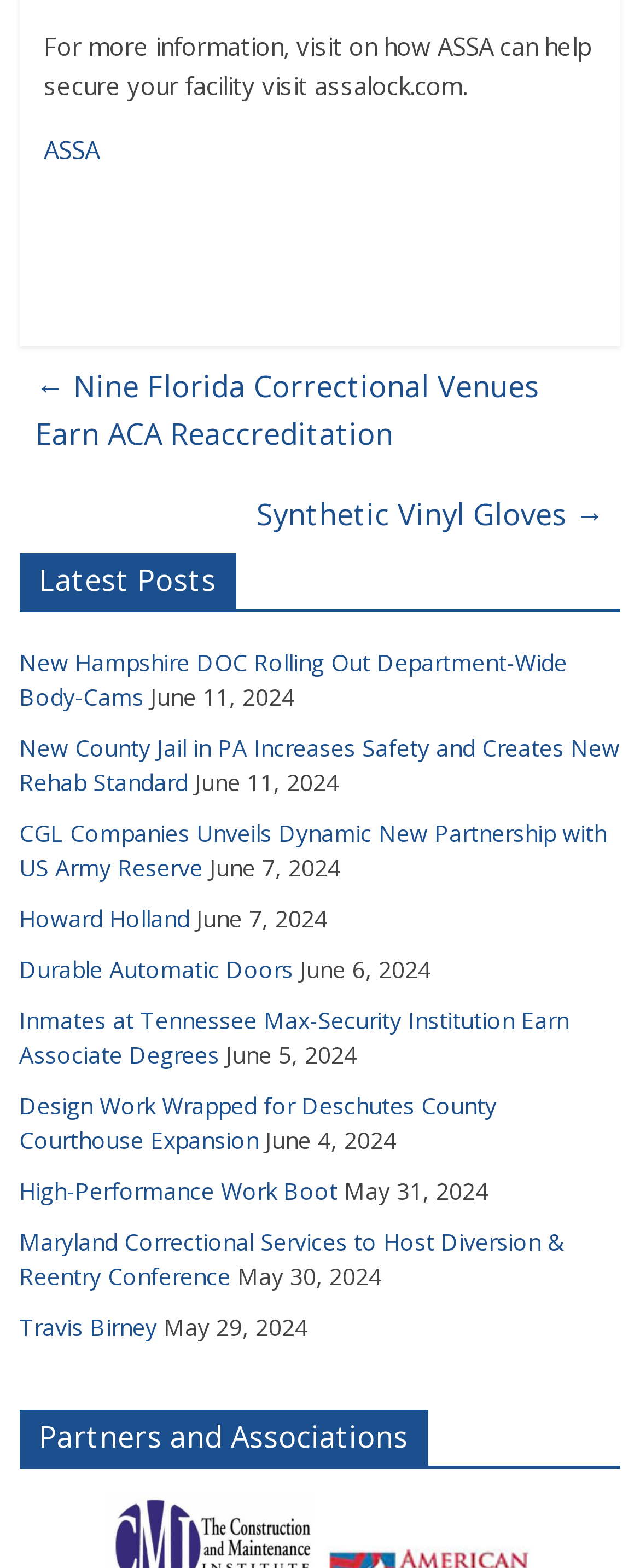What type of content is listed under 'Latest Posts'?
Refer to the image and provide a detailed answer to the question.

The 'Latest Posts' section contains a list of links with titles and dates, suggesting that they are news articles or blog posts related to the correctional facilities industry.